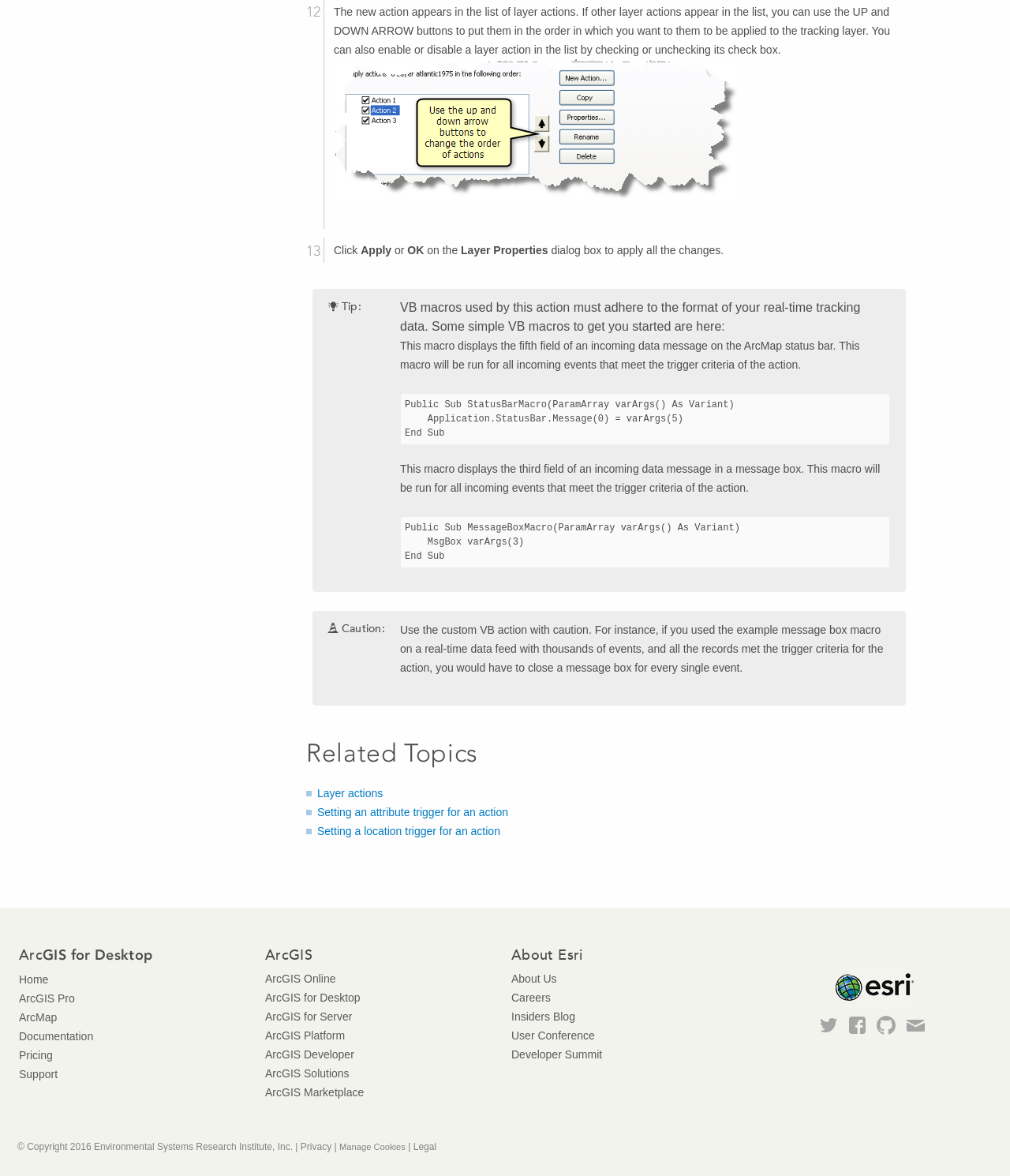Find the bounding box coordinates of the element to click in order to complete this instruction: "Click 'Setting an attribute trigger for an action'". The bounding box coordinates must be four float numbers between 0 and 1, denoted as [left, top, right, bottom].

[0.314, 0.685, 0.503, 0.696]